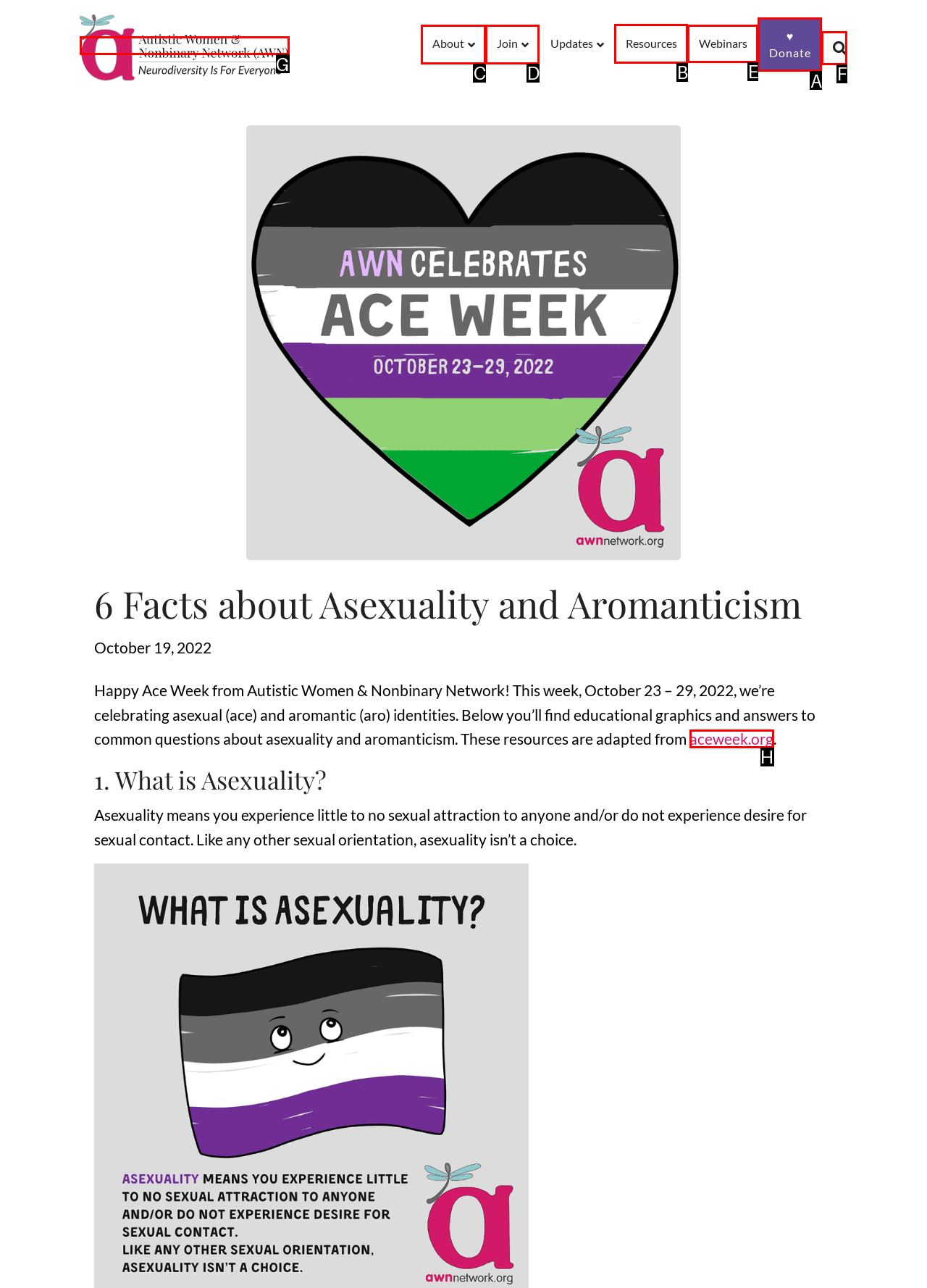Point out the correct UI element to click to carry out this instruction: Go to the 'Resources' page
Answer with the letter of the chosen option from the provided choices directly.

B